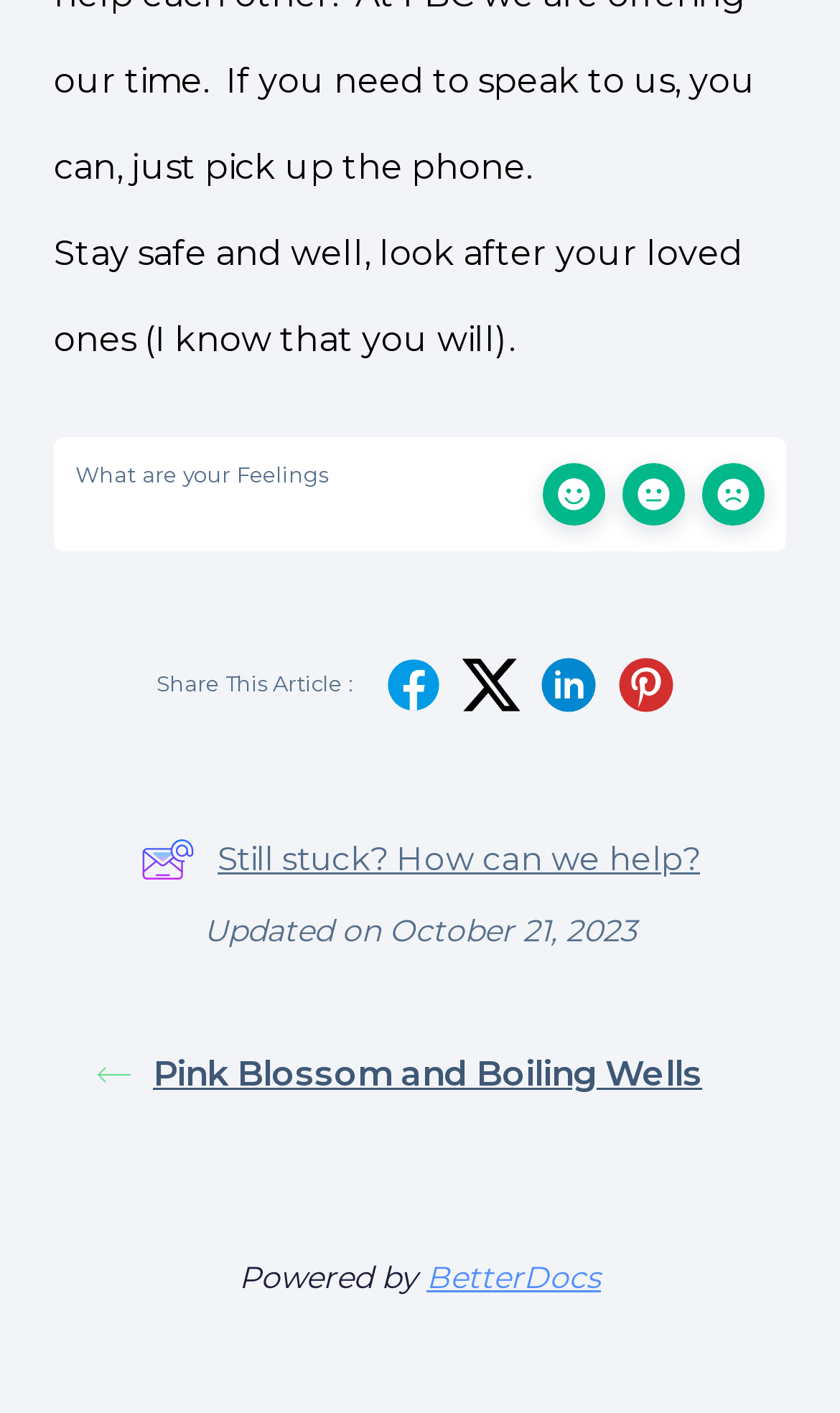What is the date of the last update?
Please look at the screenshot and answer using one word or phrase.

October 21, 2023